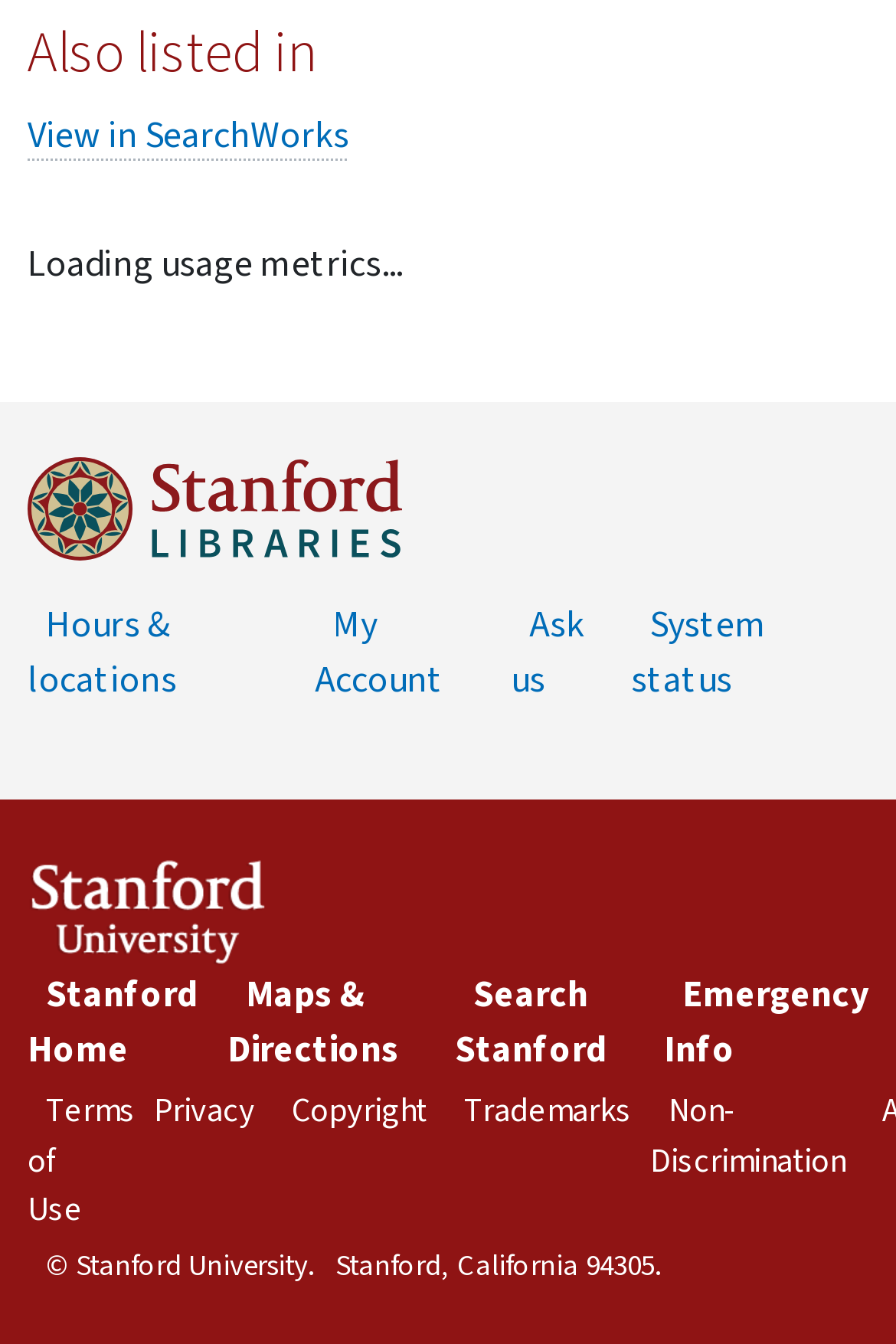With reference to the image, please provide a detailed answer to the following question: What is the location of Stanford University?

The answer can be found by looking at the bottom of the webpage, where there is a static text element with the location information 'Stanford, California 94305'.